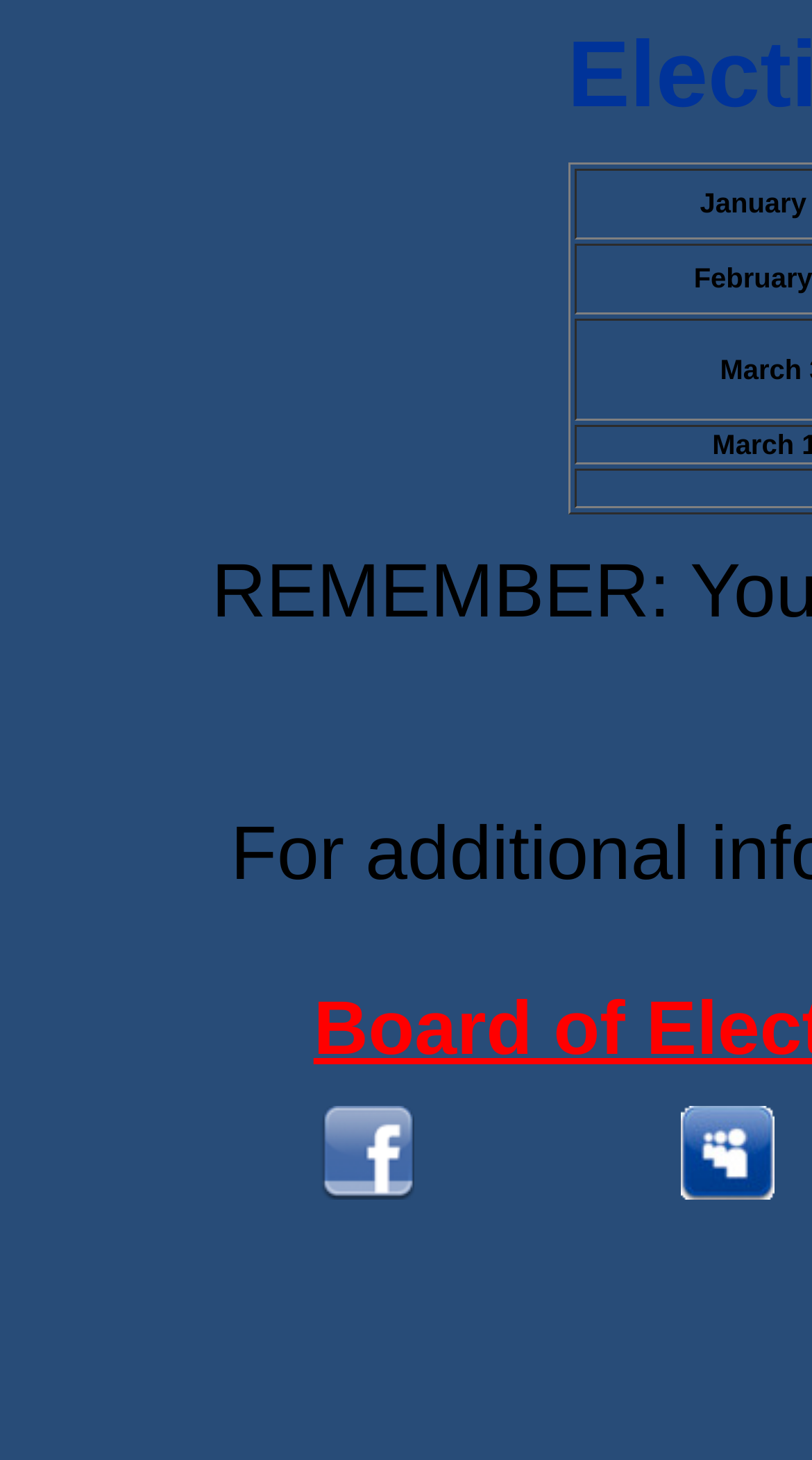Respond with a single word or phrase for the following question: 
Are the social media platforms listed in a table?

yes